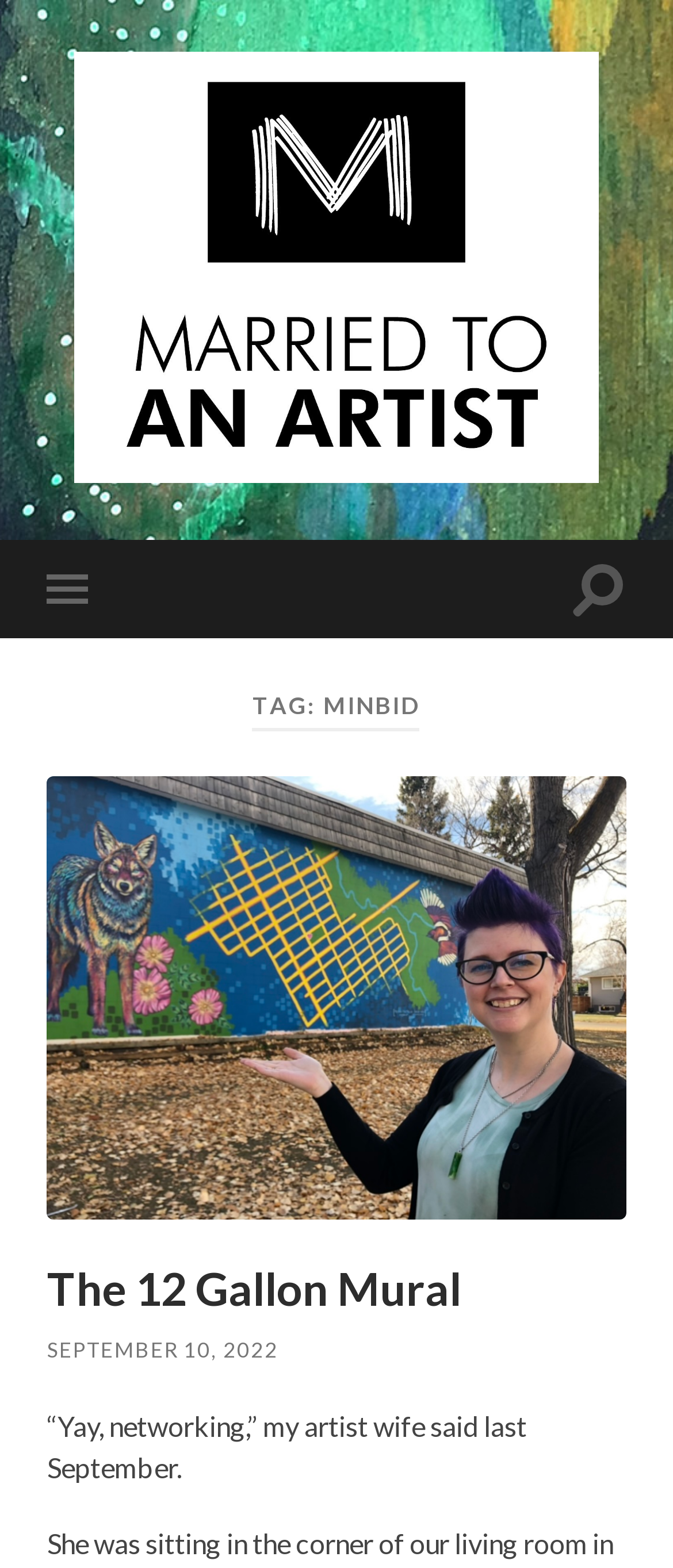What is the name of the website?
Please use the image to provide a one-word or short phrase answer.

Married To An Artist